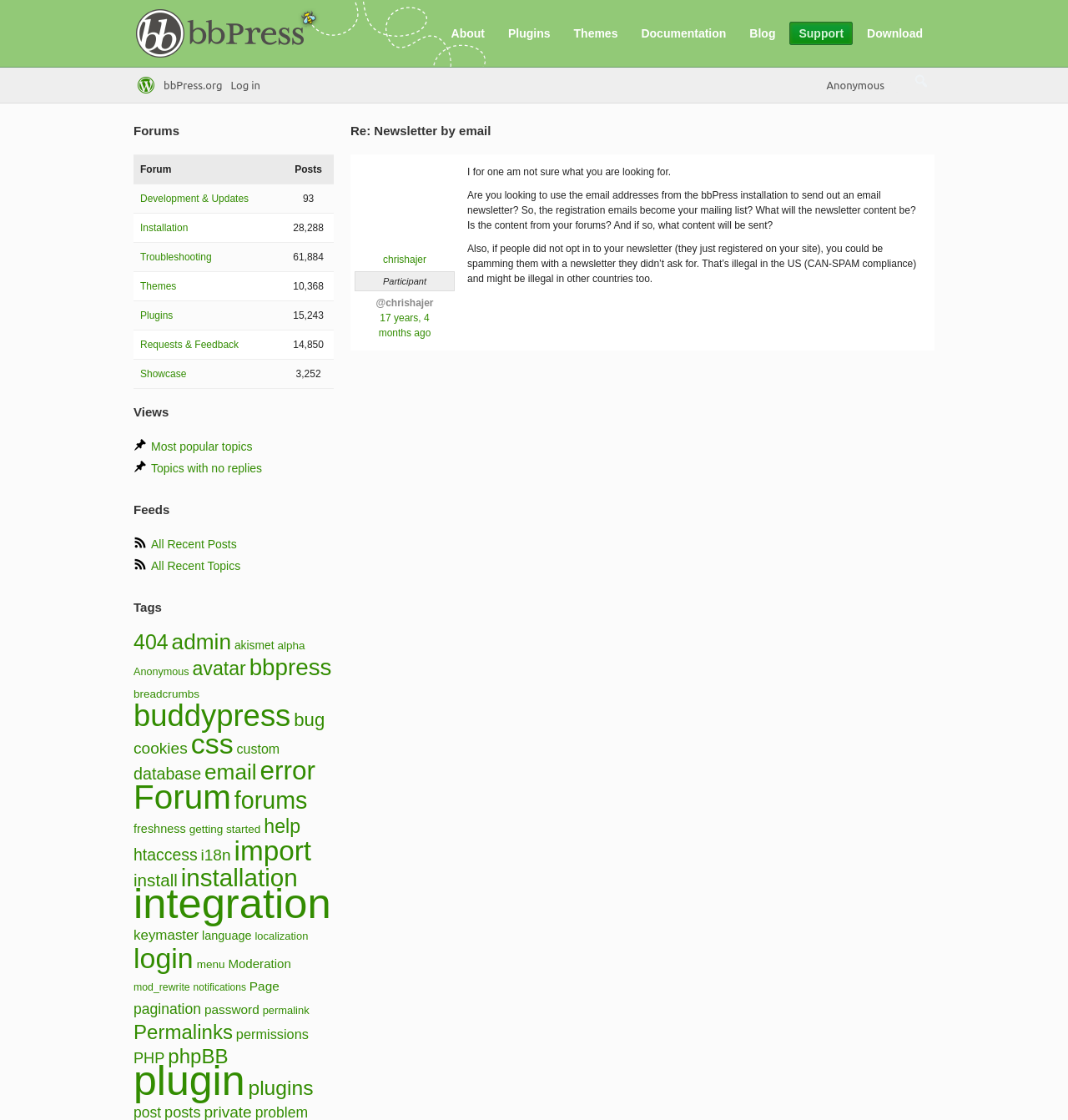Refer to the image and answer the question with as much detail as possible: How many topics are there in the 'Development & Updates' category?

I found the answer by looking at the static text element with the text '93' which is located next to the link element with the text 'Development & Updates' and has a bounding box with y1 coordinate 0.172, indicating that it is a count of topics.